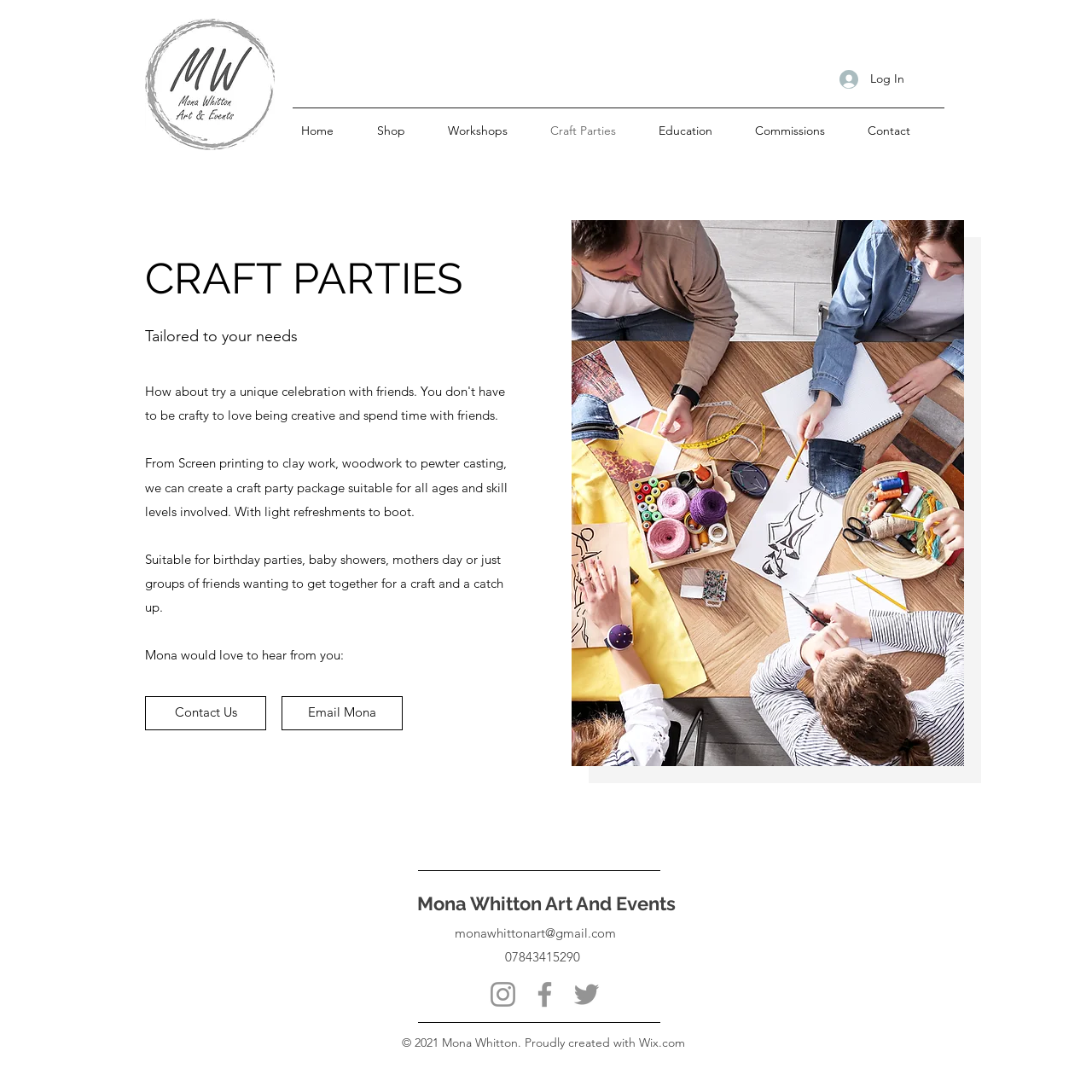What is the purpose of the craft parties?
Based on the visual content, answer with a single word or a brief phrase.

For birthday parties, baby showers, etc.